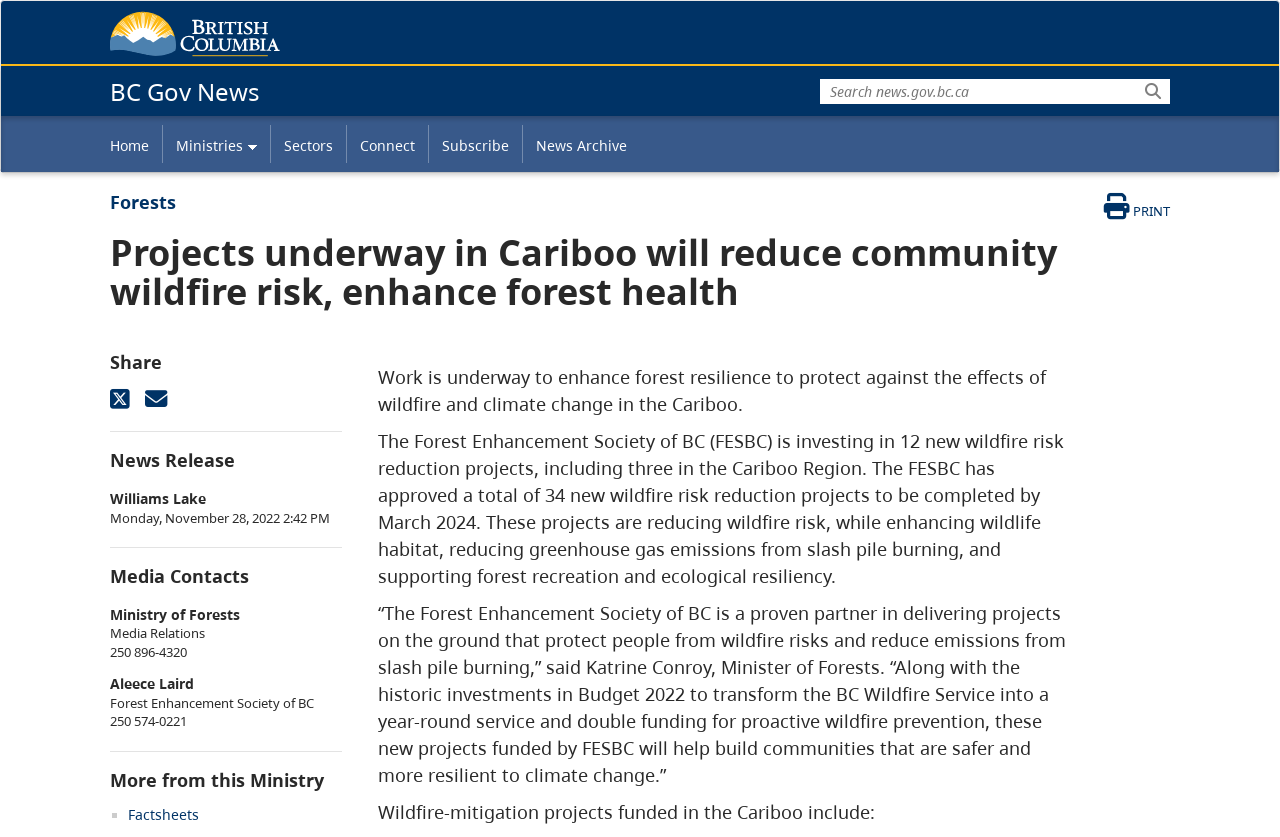Please provide a brief answer to the question using only one word or phrase: 
What is the name of the ministry mentioned in the webpage?

Ministry of Forests